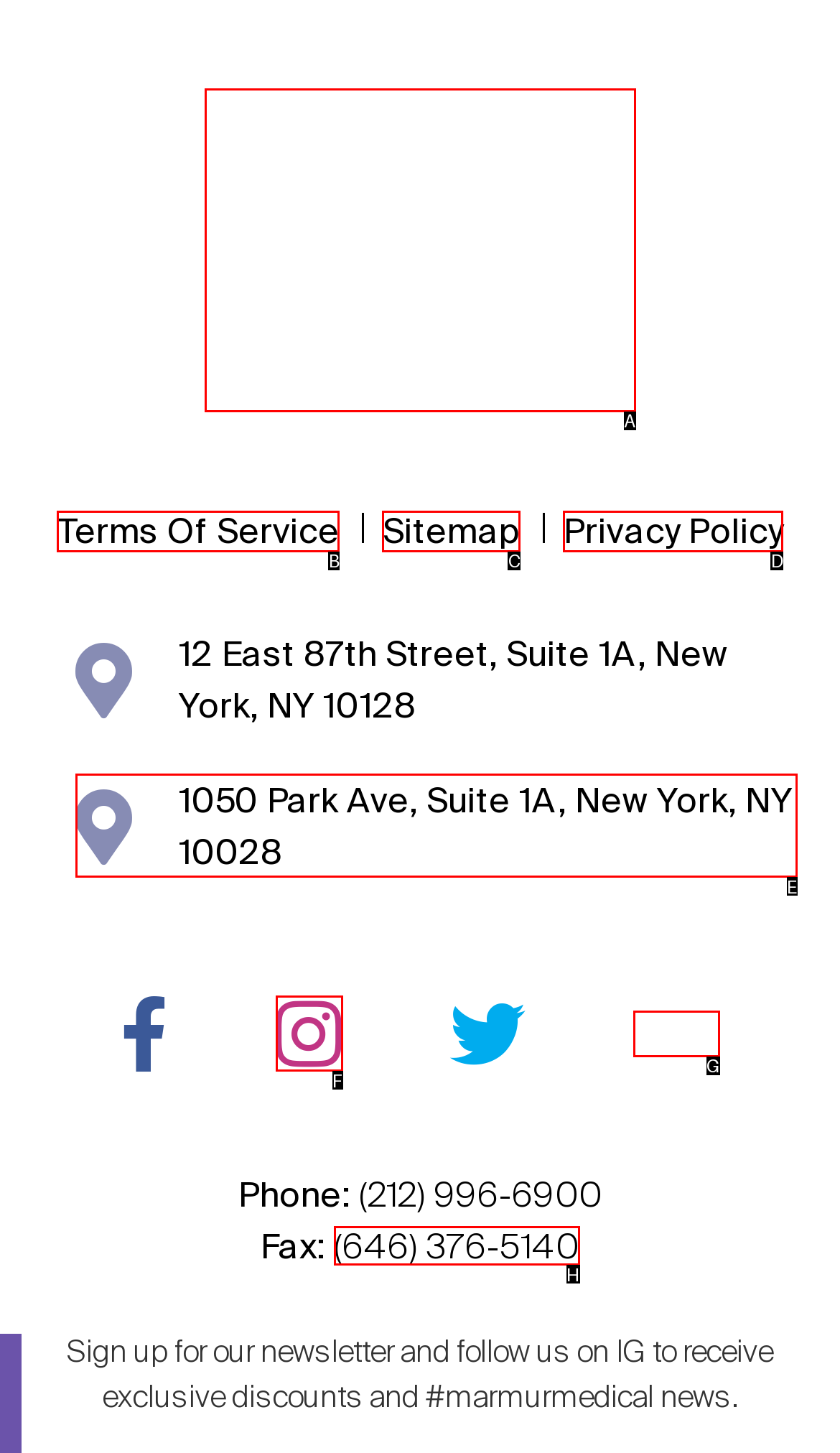Match the option to the description: Sitemap
State the letter of the correct option from the available choices.

C